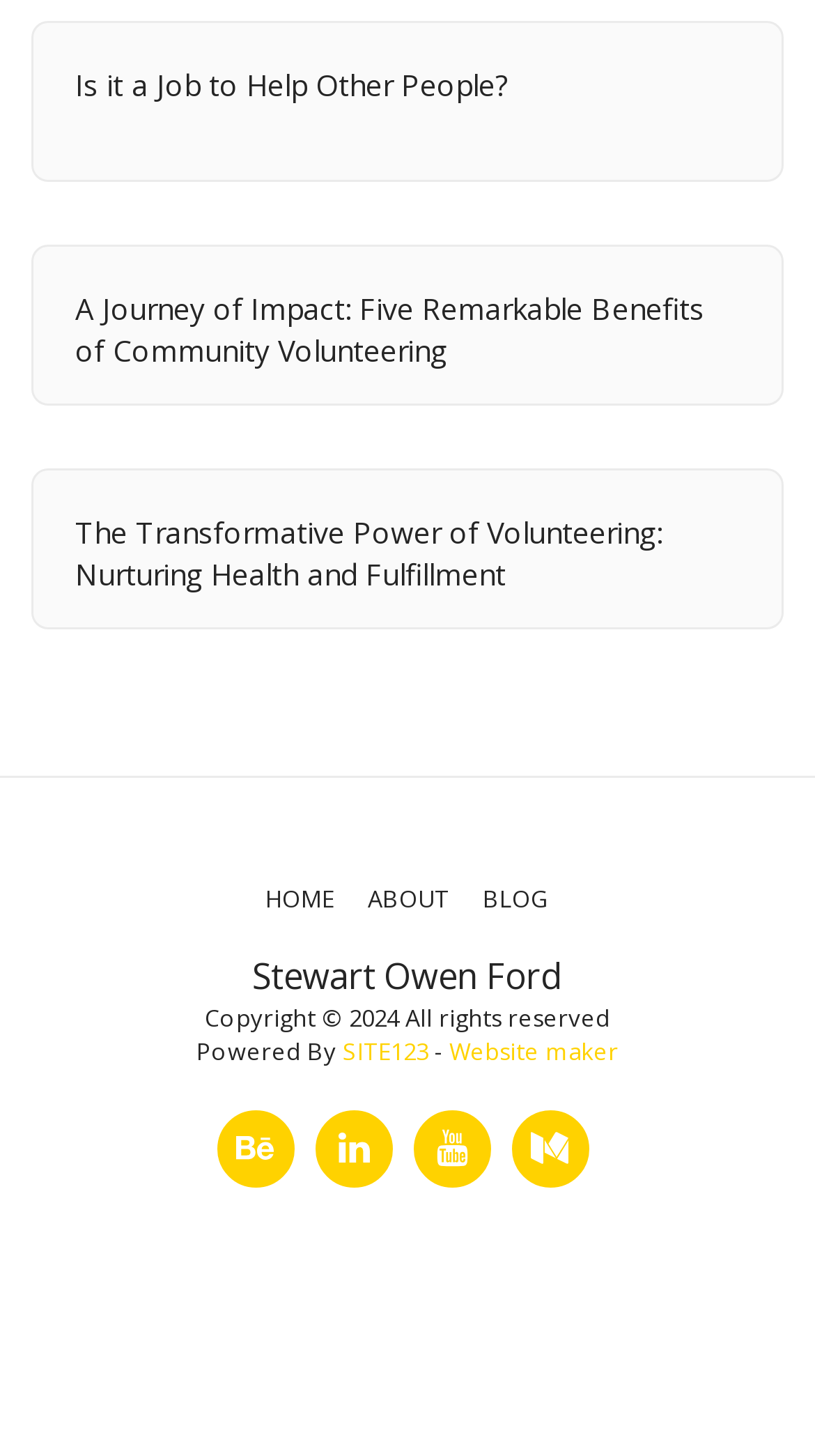How many main navigation links are there?
Answer with a single word or phrase, using the screenshot for reference.

3